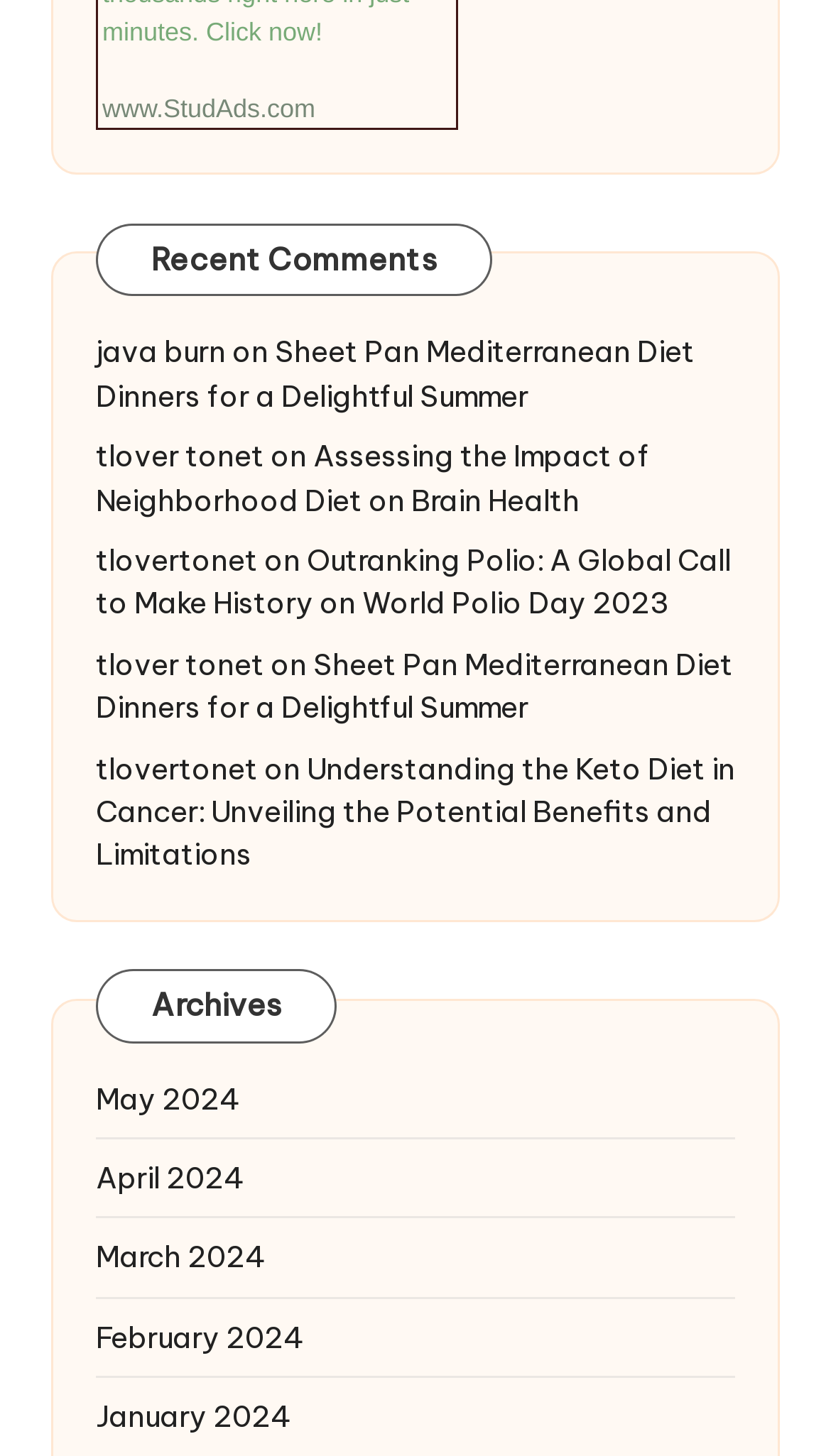Find the bounding box coordinates for the HTML element described in this sentence: "tlover tonet". Provide the coordinates as four float numbers between 0 and 1, in the format [left, top, right, bottom].

[0.115, 0.443, 0.318, 0.469]